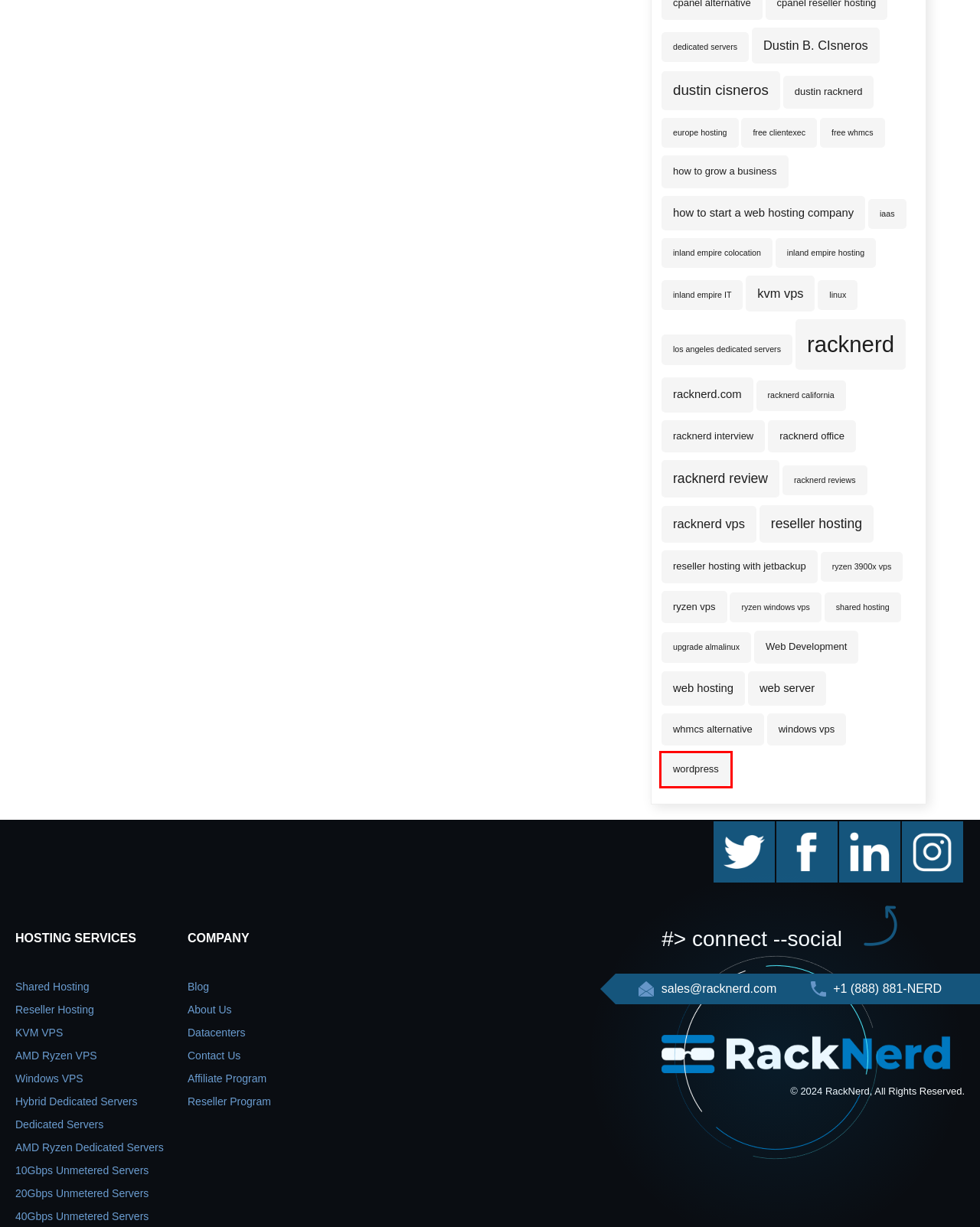You are provided with a screenshot of a webpage containing a red rectangle bounding box. Identify the webpage description that best matches the new webpage after the element in the bounding box is clicked. Here are the potential descriptions:
A. free clientexec |
B. Dustin B. CIsneros |
C. web hosting |
D. inland empire hosting |
E. iaas |
F. wordpress |
G. Web Development |
H. ryzen vps |

F